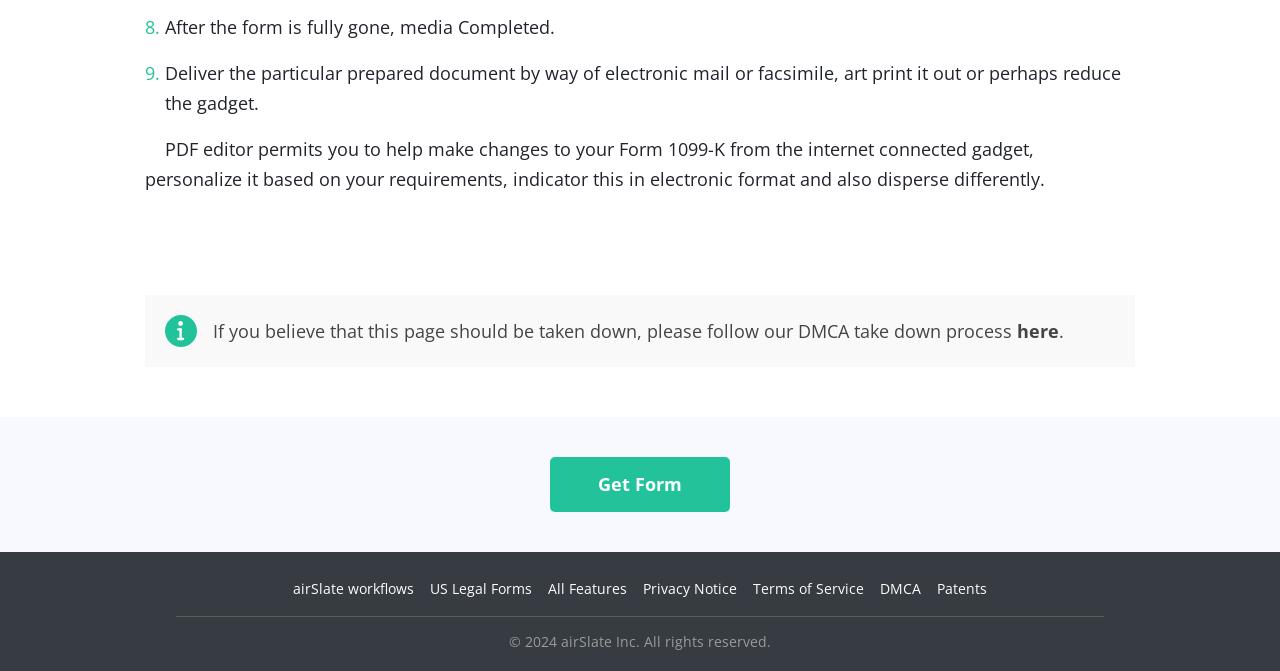Please analyze the image and give a detailed answer to the question:
What type of document can be prepared using the PDF editor?

The PDF editor can be used to prepare a Form 1099-K, which is a specific type of document that requires electronic signature and distribution.